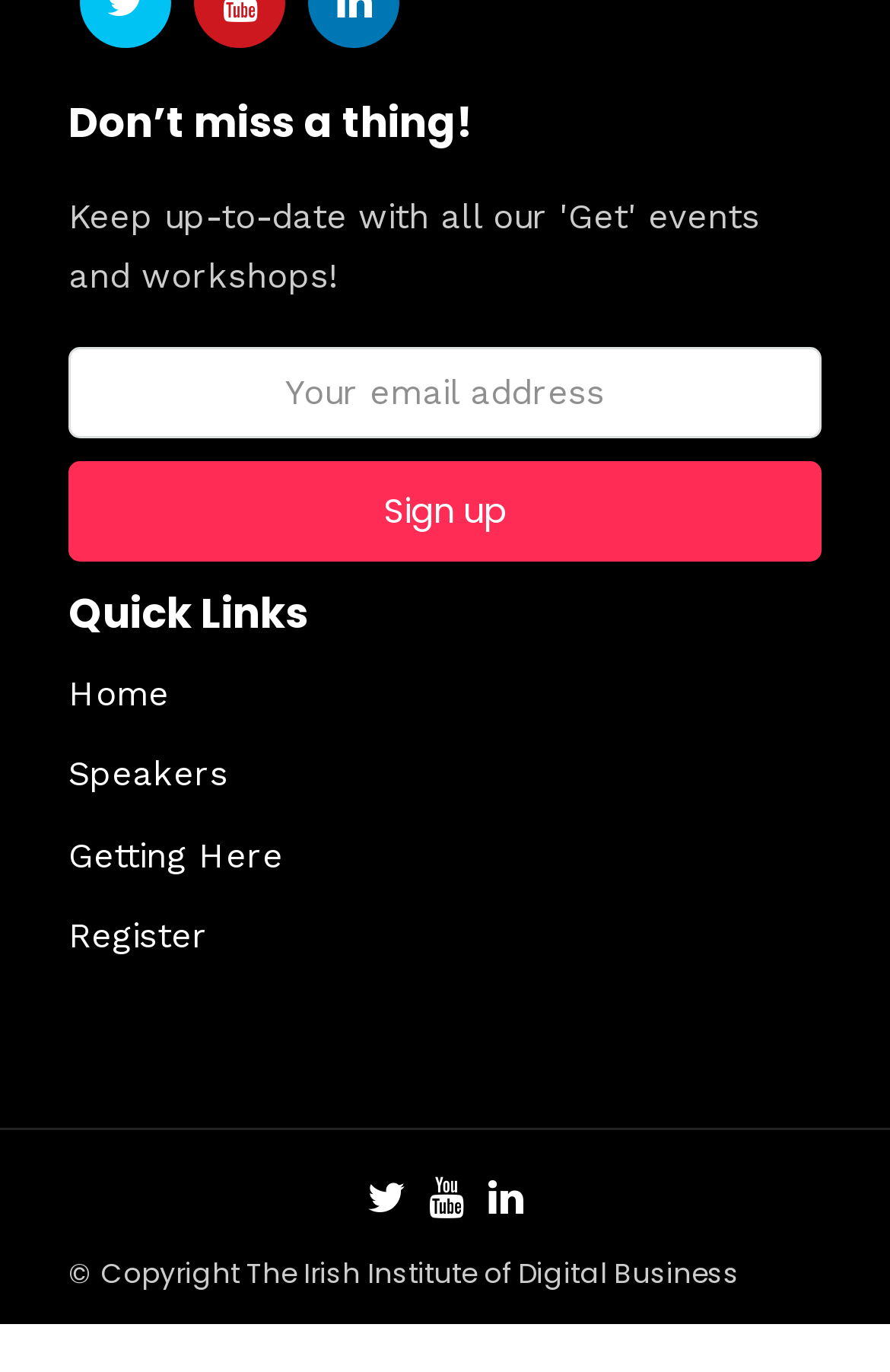Identify the bounding box coordinates for the element that needs to be clicked to fulfill this instruction: "Sign up". Provide the coordinates in the format of four float numbers between 0 and 1: [left, top, right, bottom].

[0.077, 0.336, 0.923, 0.41]